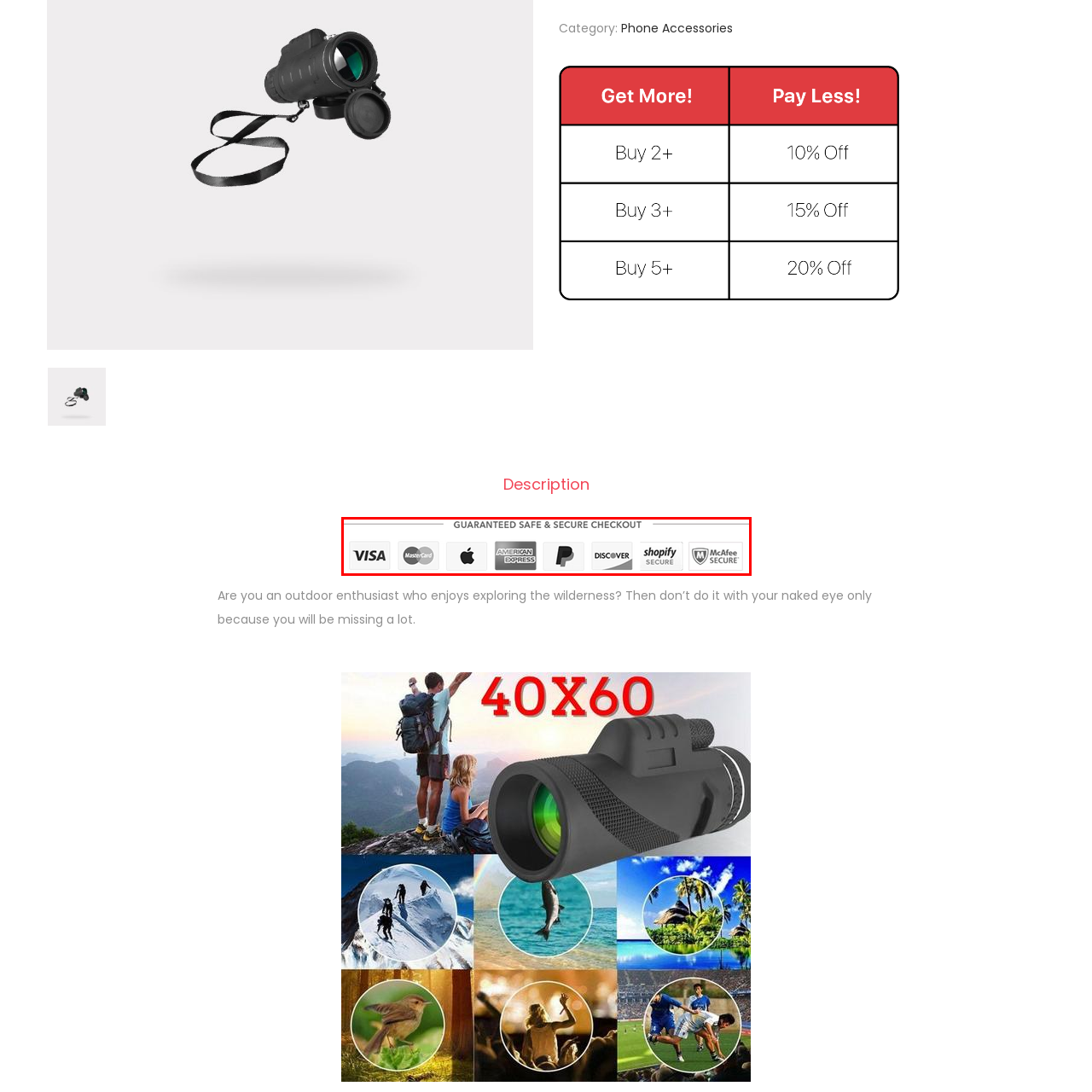Describe extensively the image that is situated inside the red border.

The image features a selection of payment method icons, highlighting the various options available for secure checkout. Prominently displayed are well-known logos, including Visa, Mastercard, Apple Pay, American Express, PayPal, Discover, and Shopify Secure, along with a McAfee Secure badge. This visual underscores the commitment to providing customers with a guaranteed safe and secure shopping experience, ensuring their transactions are protected. The design is clean and professional, reflecting a trusted online shopping environment.